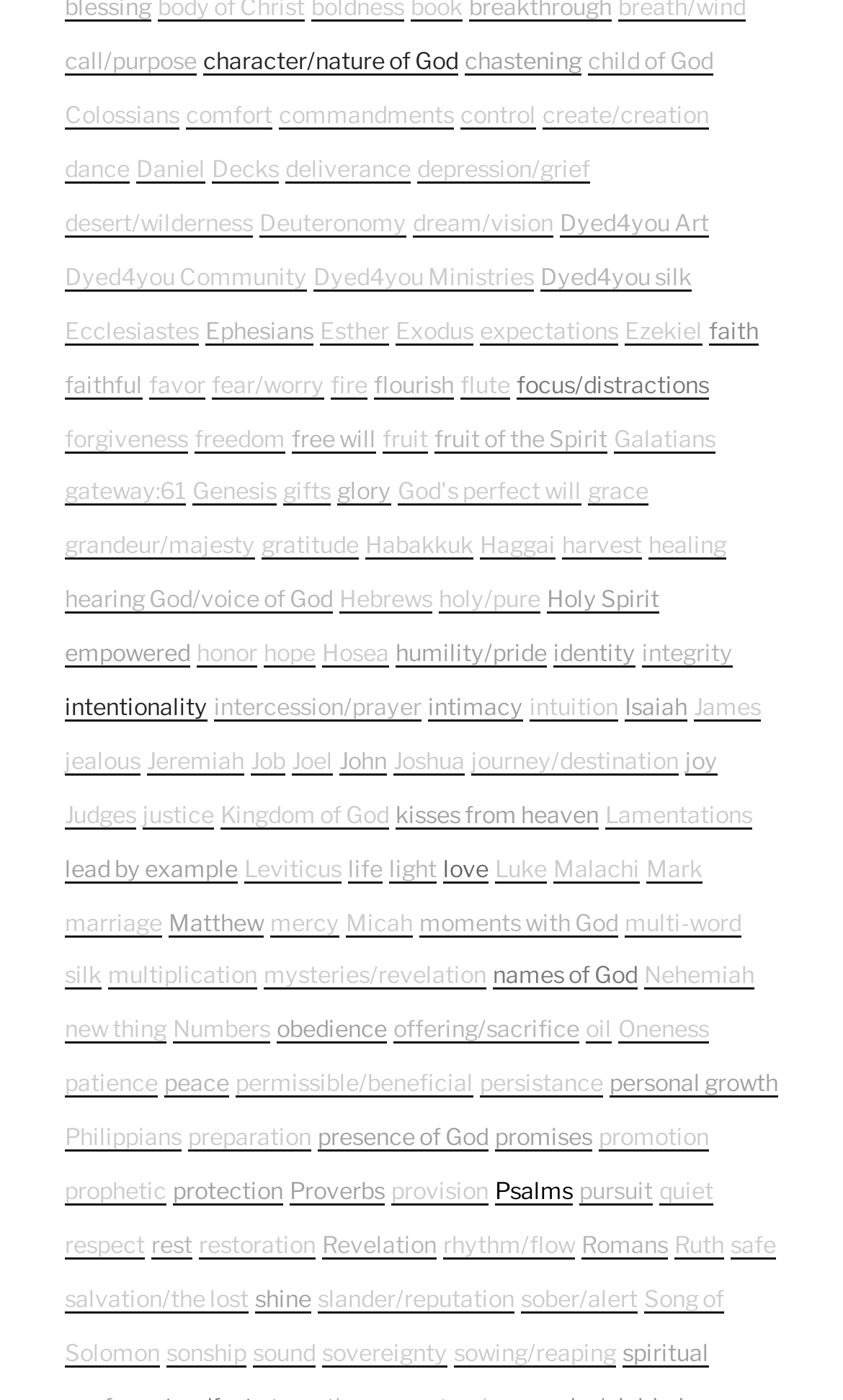Answer succinctly with a single word or phrase:
How many links are on this webpage?

83